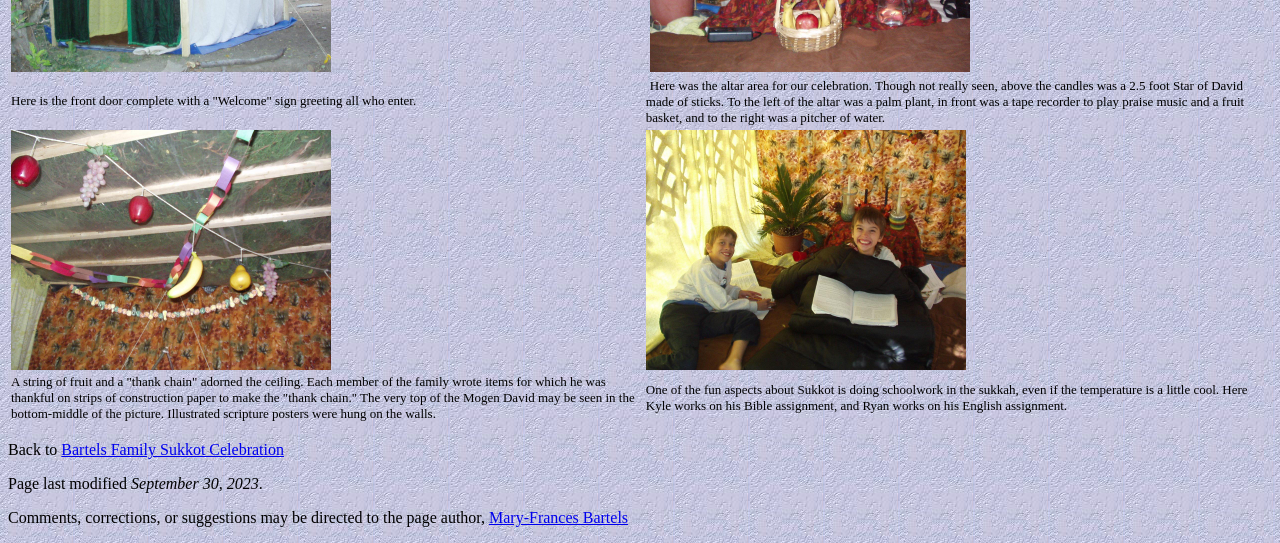Provide the bounding box coordinates of the HTML element described as: "Contact". The bounding box coordinates should be four float numbers between 0 and 1, i.e., [left, top, right, bottom].

None